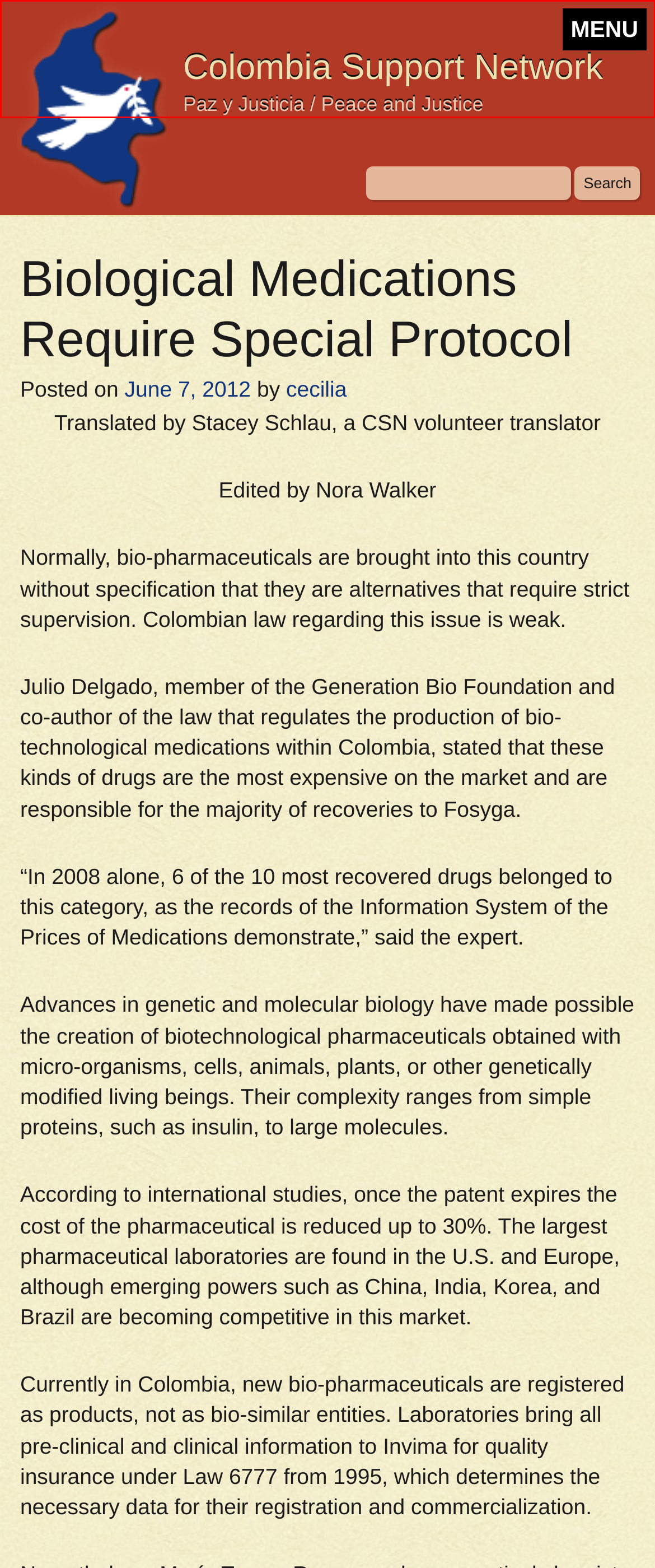Review the webpage screenshot provided, noting the red bounding box around a UI element. Choose the description that best matches the new webpage after clicking the element within the bounding box. The following are the options:
A. Donate | Colombia Support Network
B. cecilia | Colombia Support Network
C. Colombia Support Network | Paz y Justicia / Peace and Justice
D. UW-Badgers | Colombia Support Network
E. Take Action | Colombia Support Network
F. About Colombia | Colombia Support Network
G. Urgent Actions and Statements | Colombia Support Network
H. Special Reports | Colombia Support Network

C